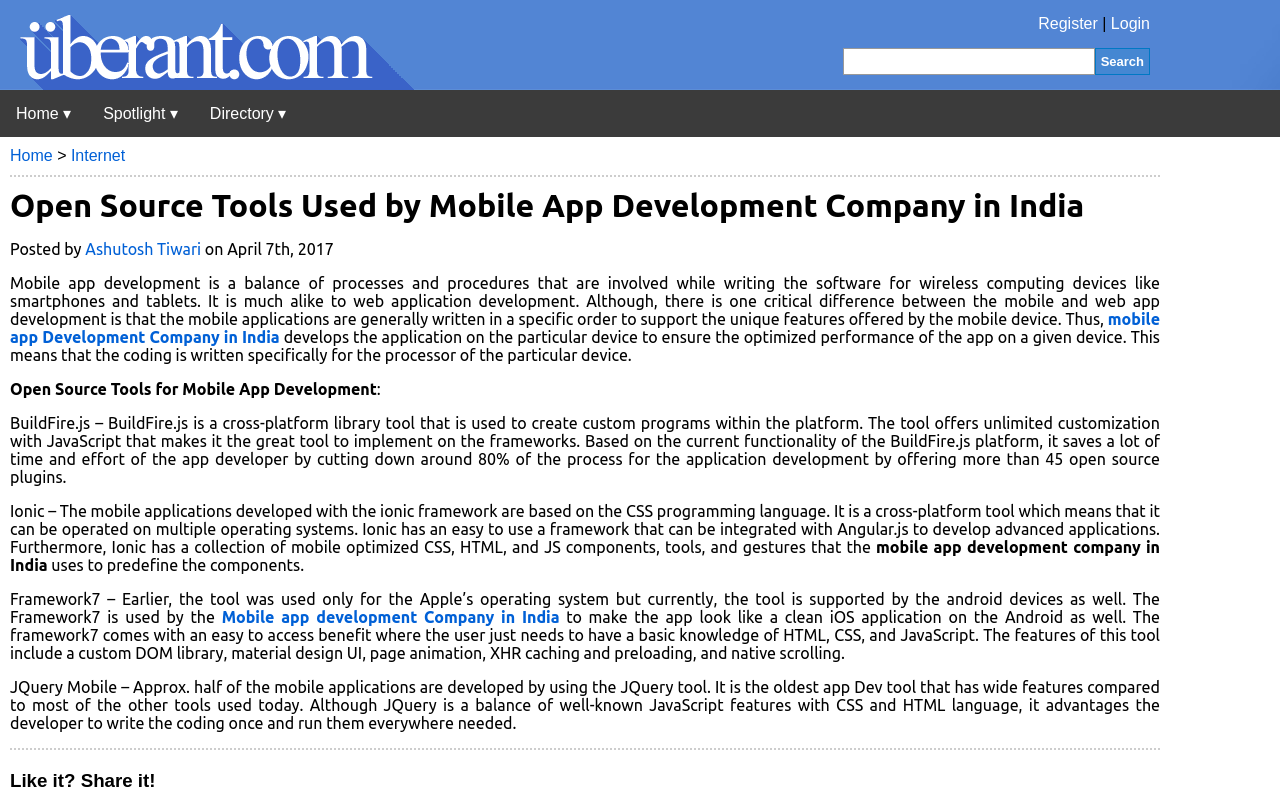Look at the image and give a detailed response to the following question: What is the benefit of using Framework7?

The Framework7 comes with an easy to access benefit where the user just needs to have a basic knowledge of HTML, CSS, and JavaScript. This makes it easier for developers to use the tool.